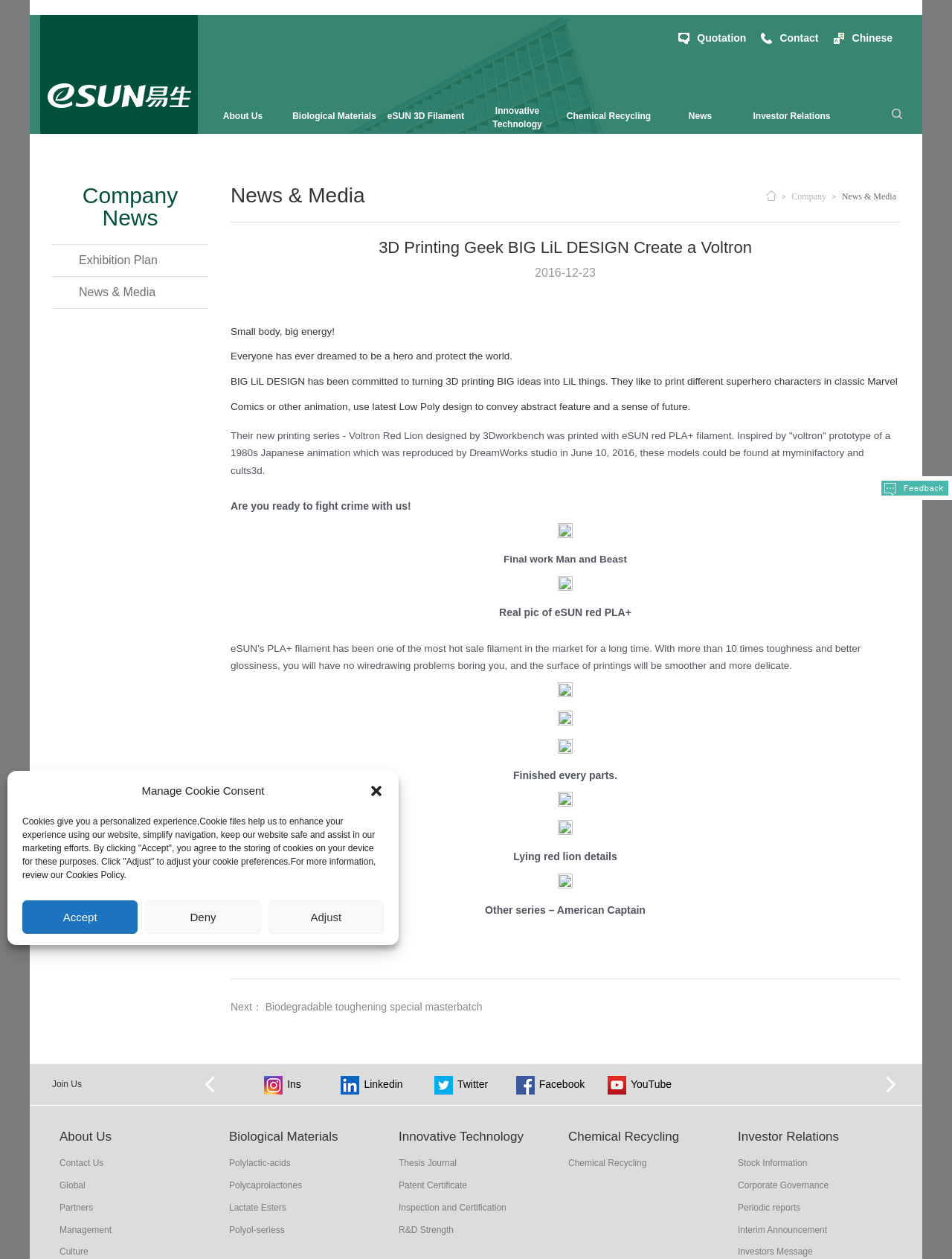Offer a thorough description of the webpage.

This webpage is about Shenzhen Esun Industrial Co., Ltd., a company specializing in biodegradable materials. At the top, there is a navigation menu with links to "Quotation", "Contact", "Chinese", and other pages. Below the navigation menu, there is a prominent image taking up about half of the screen width.

The main content of the webpage is divided into two sections. On the left, there is a list of links to various pages, including "About Us", "Biological Materials", "eSUN 3D Filament", and others. On the right, there is a news article titled "3D Printing Geek BIG LiL DESIGN Create a Voltron" with a series of images and paragraphs describing a 3D printing project.

The news article has several sections, including a brief introduction, a description of the project, and details about the materials used. There are also several images of the 3D printed models, including a red lion and an American Captain. At the bottom of the article, there is a link to the next news article.

In the footer section, there are links to social media platforms, including Instagram, LinkedIn, Twitter, Facebook, and YouTube. There is also a list of links to other pages, including "About Us", "Contact Us", "Global", "Partners", and "Management". Additionally, there are two lists of links to biological materials and innovative technologies, respectively.